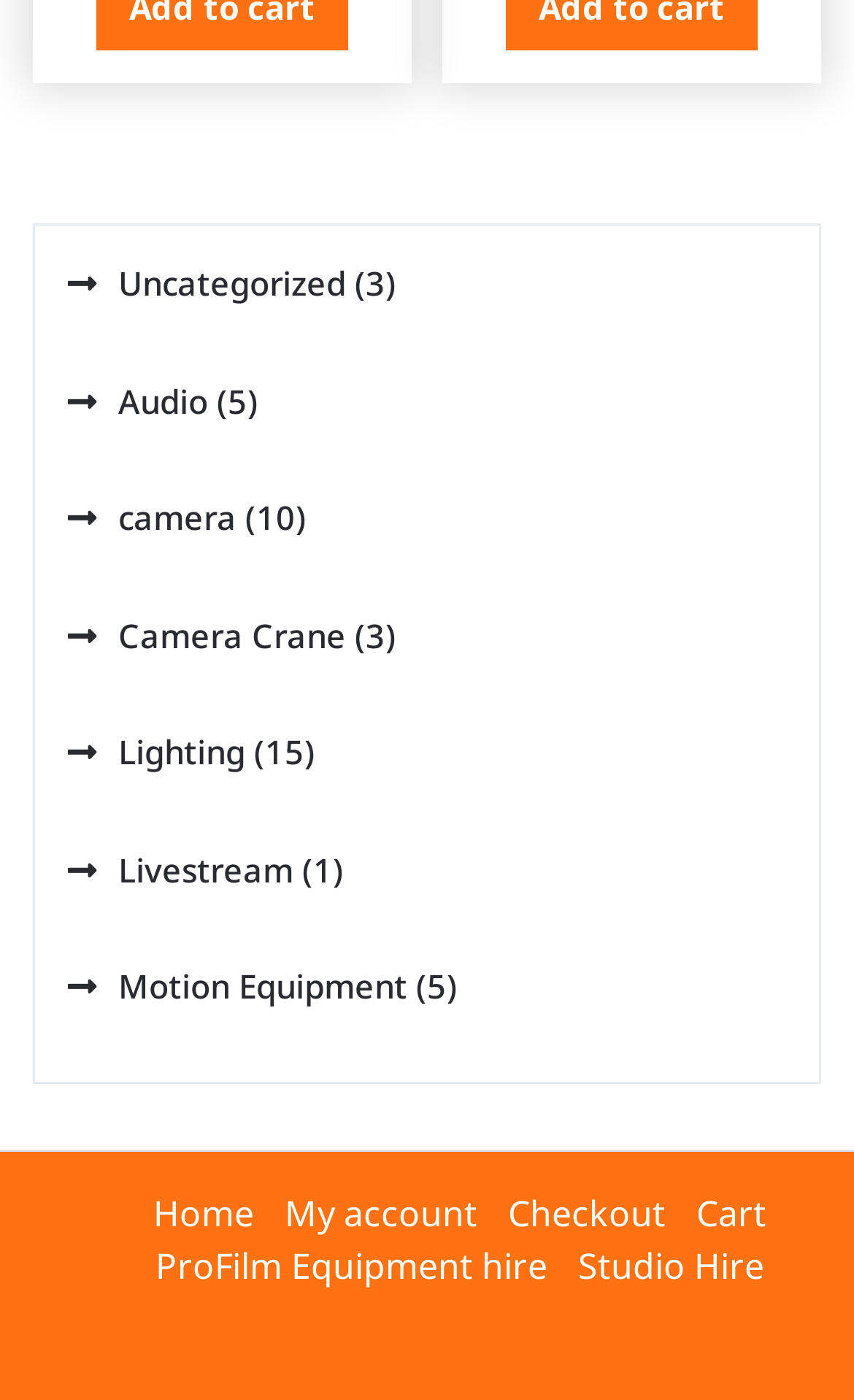Please locate the bounding box coordinates of the element that should be clicked to achieve the given instruction: "View cart".

None